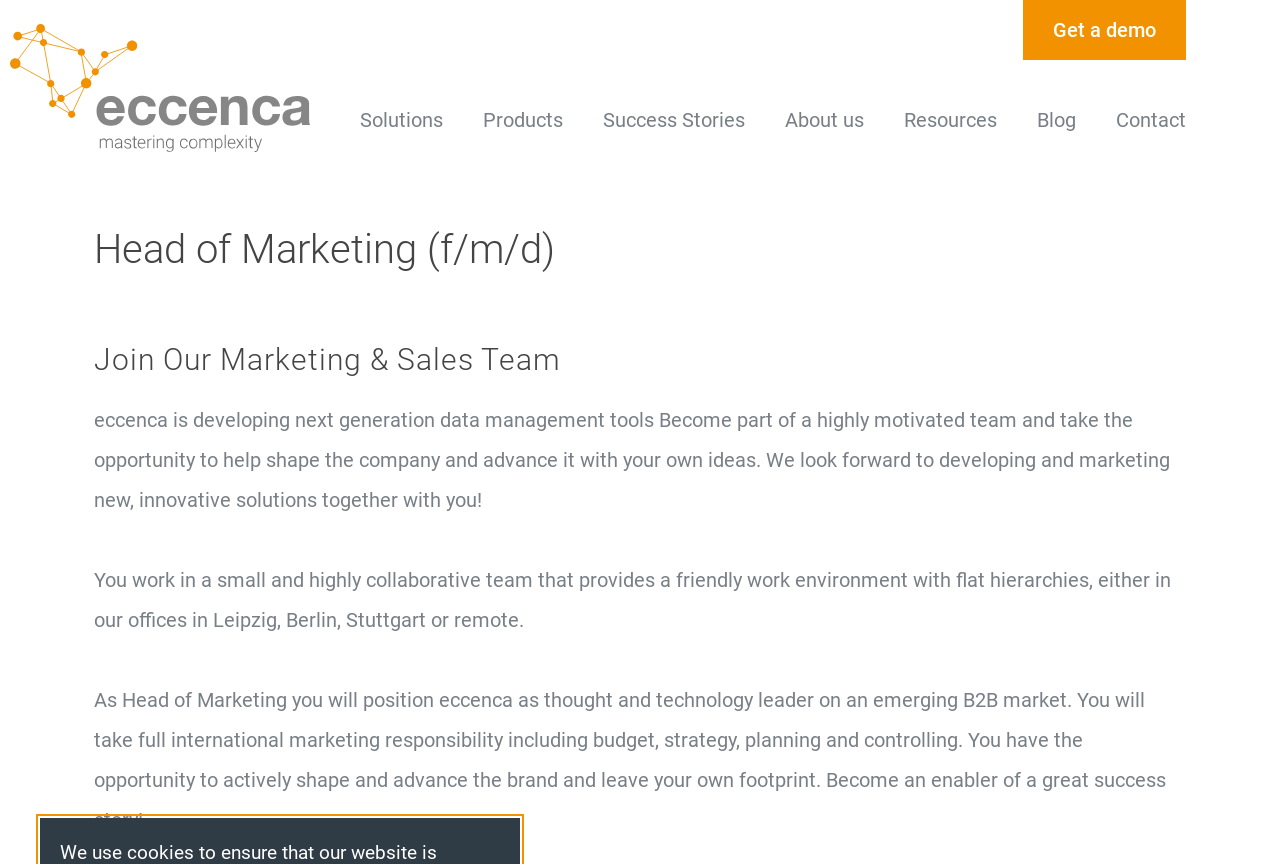Locate the bounding box coordinates of the clickable area to execute the instruction: "go to the About us page". Provide the coordinates as four float numbers between 0 and 1, represented as [left, top, right, bottom].

[0.613, 0.125, 0.675, 0.153]